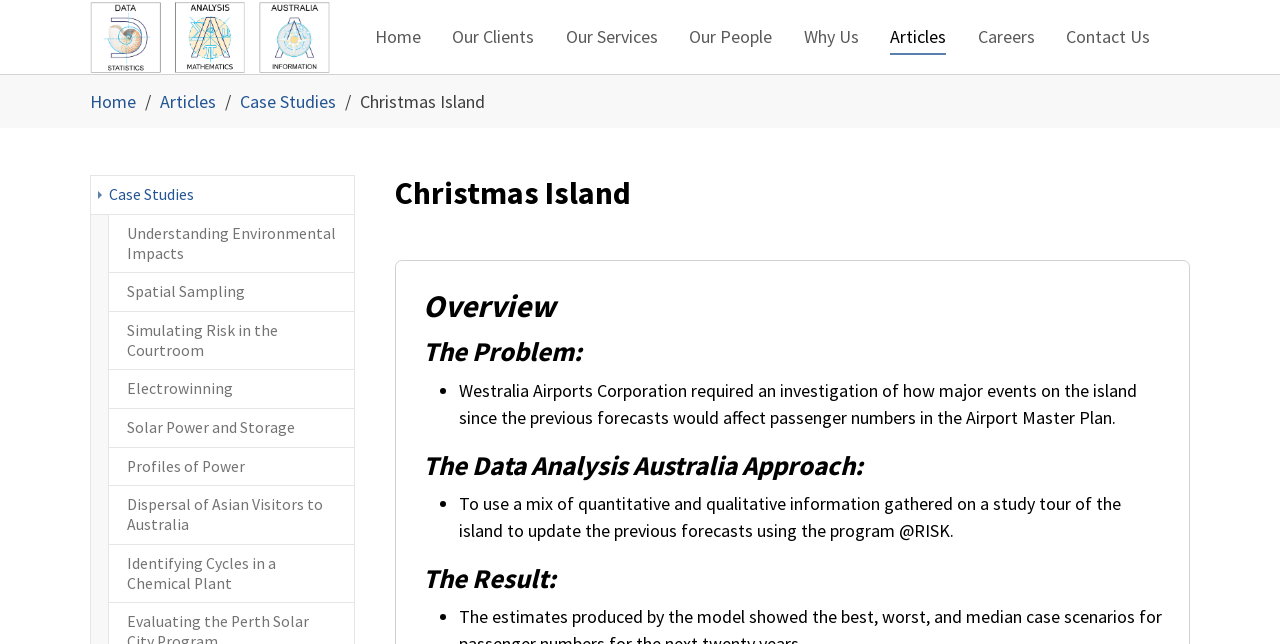What is the company that required an investigation of passenger numbers?
Provide a thorough and detailed answer to the question.

I found this answer by examining the StaticText element at coordinates [0.359, 0.644, 0.888, 0.721], which mentions 'Westralia Airports Corporation required an investigation of how major events on the island since the previous forecasts would affect passenger numbers in the Airport Master Plan.' This text suggests that Westralia Airports Corporation is the company involved in the case study.